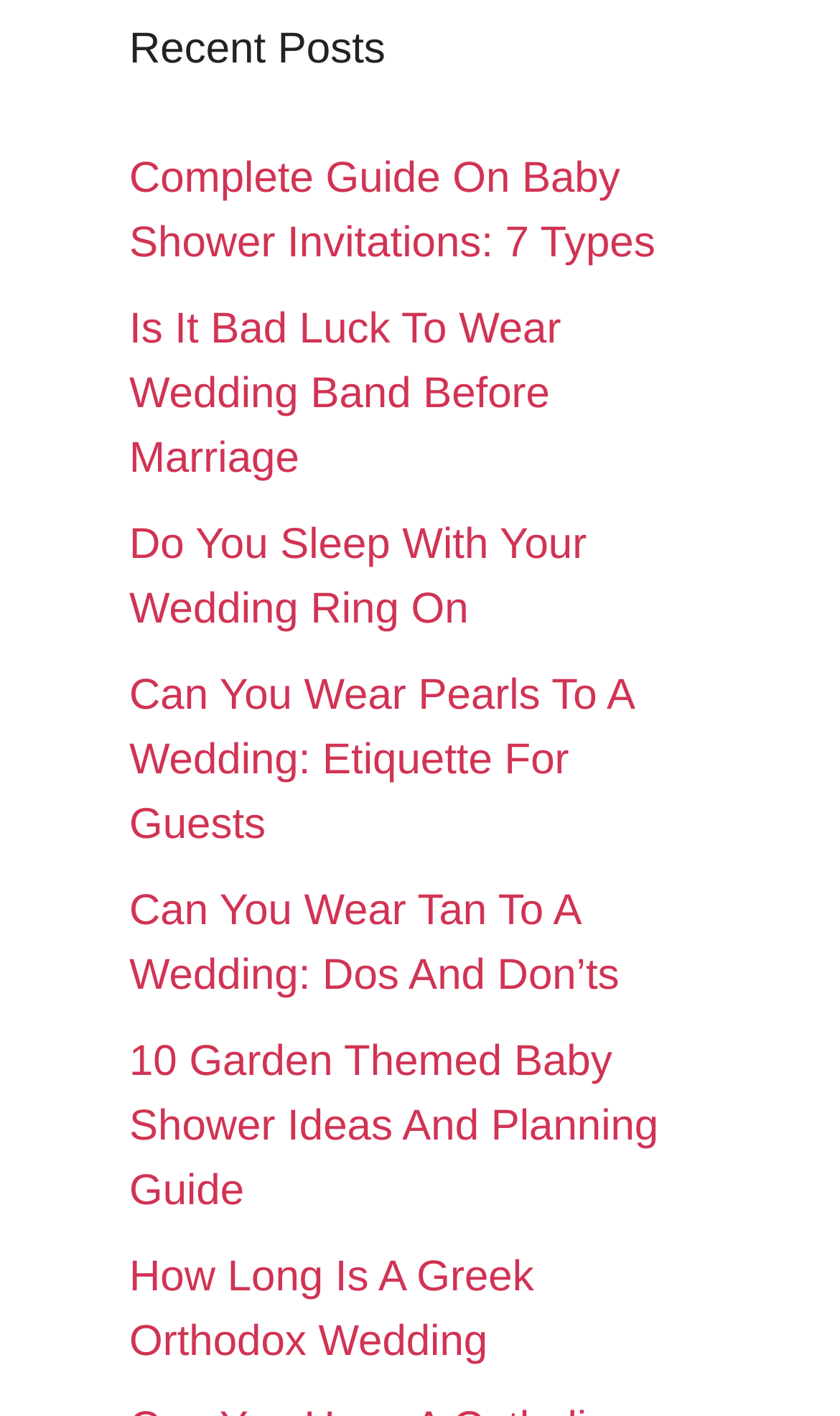How many links are there on the webpage?
Based on the screenshot, respond with a single word or phrase.

7